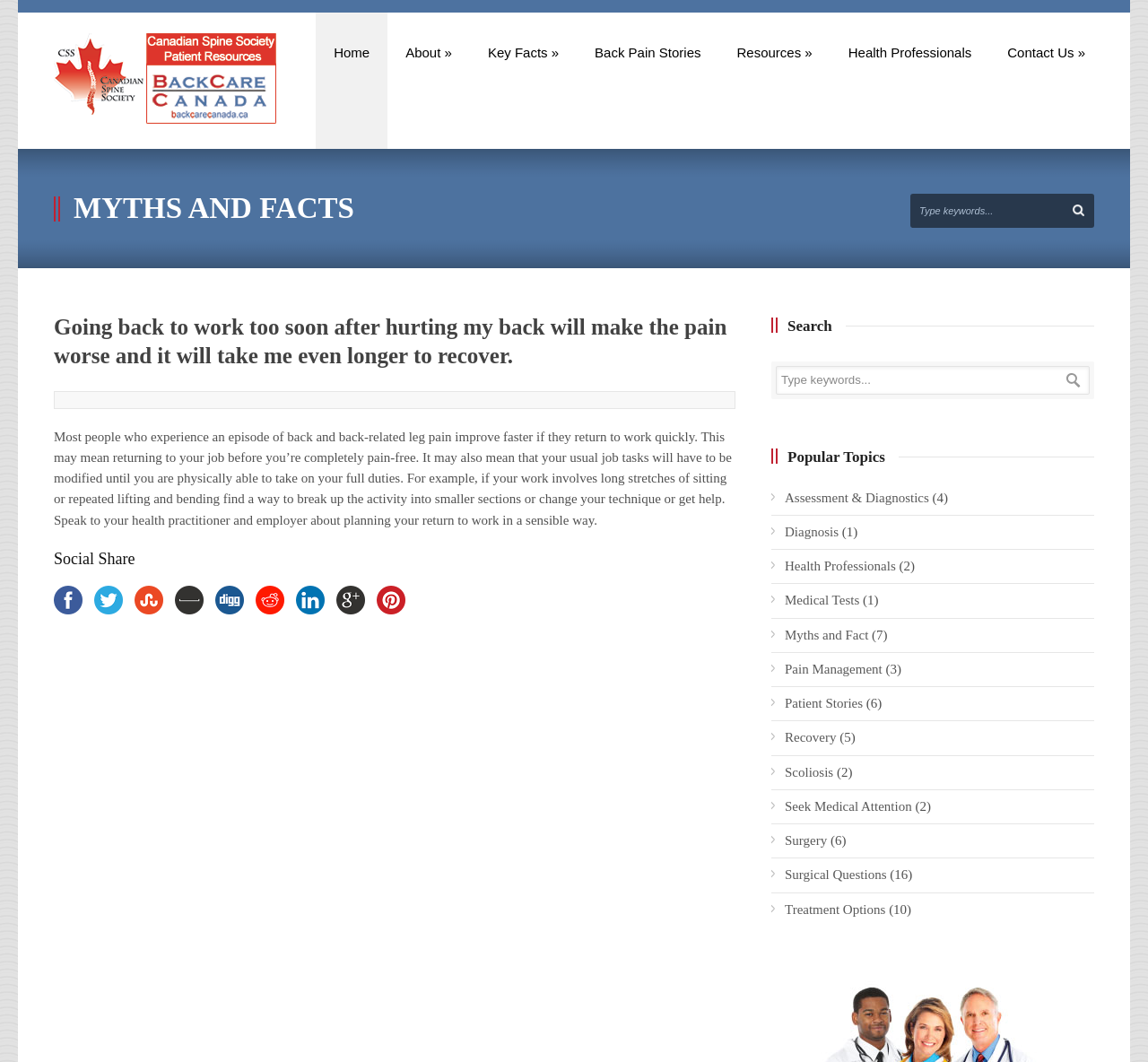Provide the bounding box coordinates of the HTML element described by the text: "Seek Medical Attention". The coordinates should be in the format [left, top, right, bottom] with values between 0 and 1.

[0.684, 0.752, 0.794, 0.766]